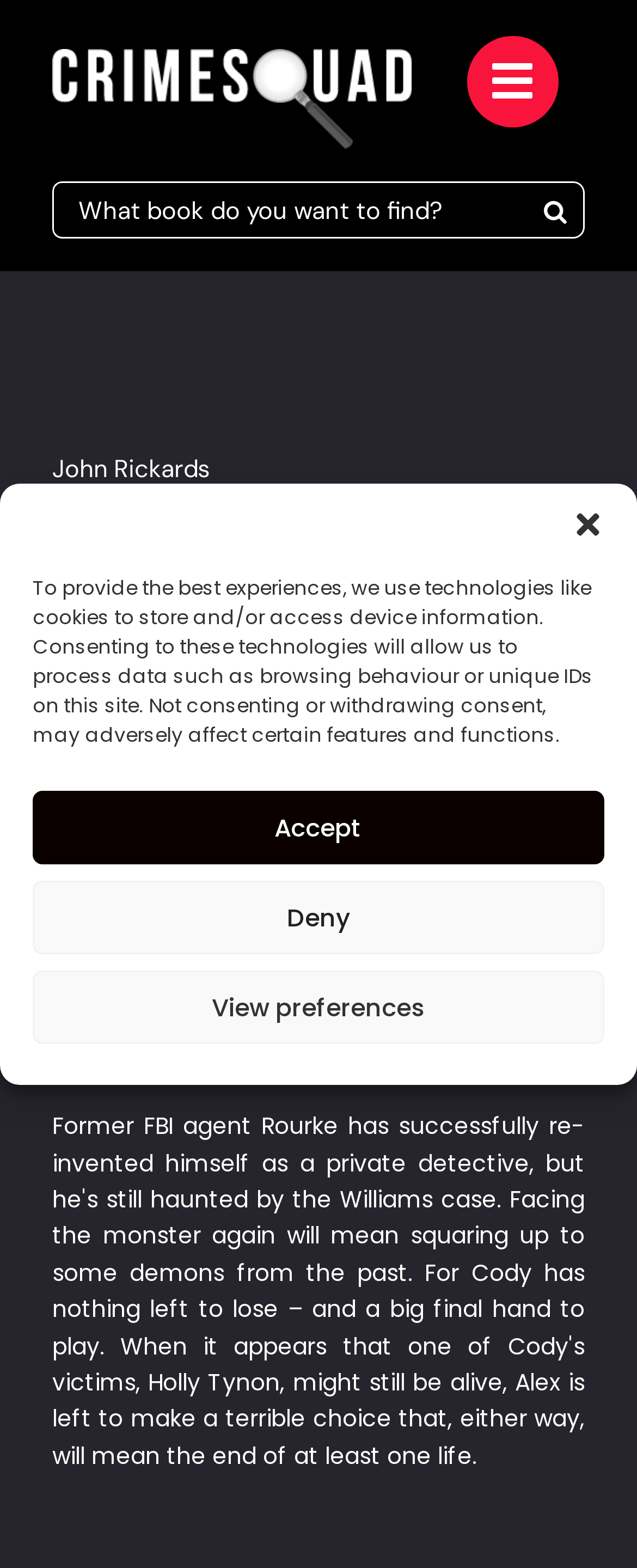Please pinpoint the bounding box coordinates for the region I should click to adhere to this instruction: "Search for a book".

[0.082, 0.116, 0.828, 0.152]